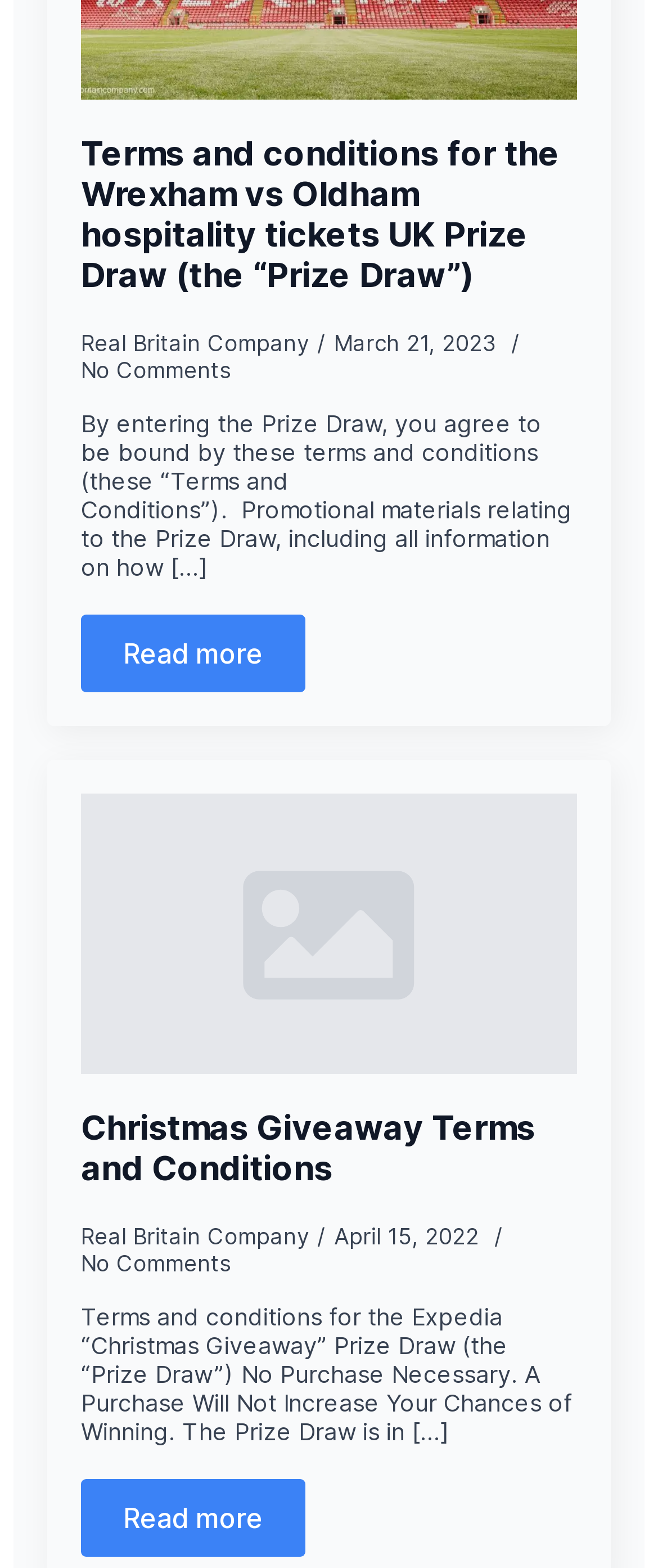From the webpage screenshot, identify the region described by Read more. Provide the bounding box coordinates as (top-left x, top-left y, bottom-right x, bottom-right y), with each value being a floating point number between 0 and 1.

[0.123, 0.943, 0.464, 0.993]